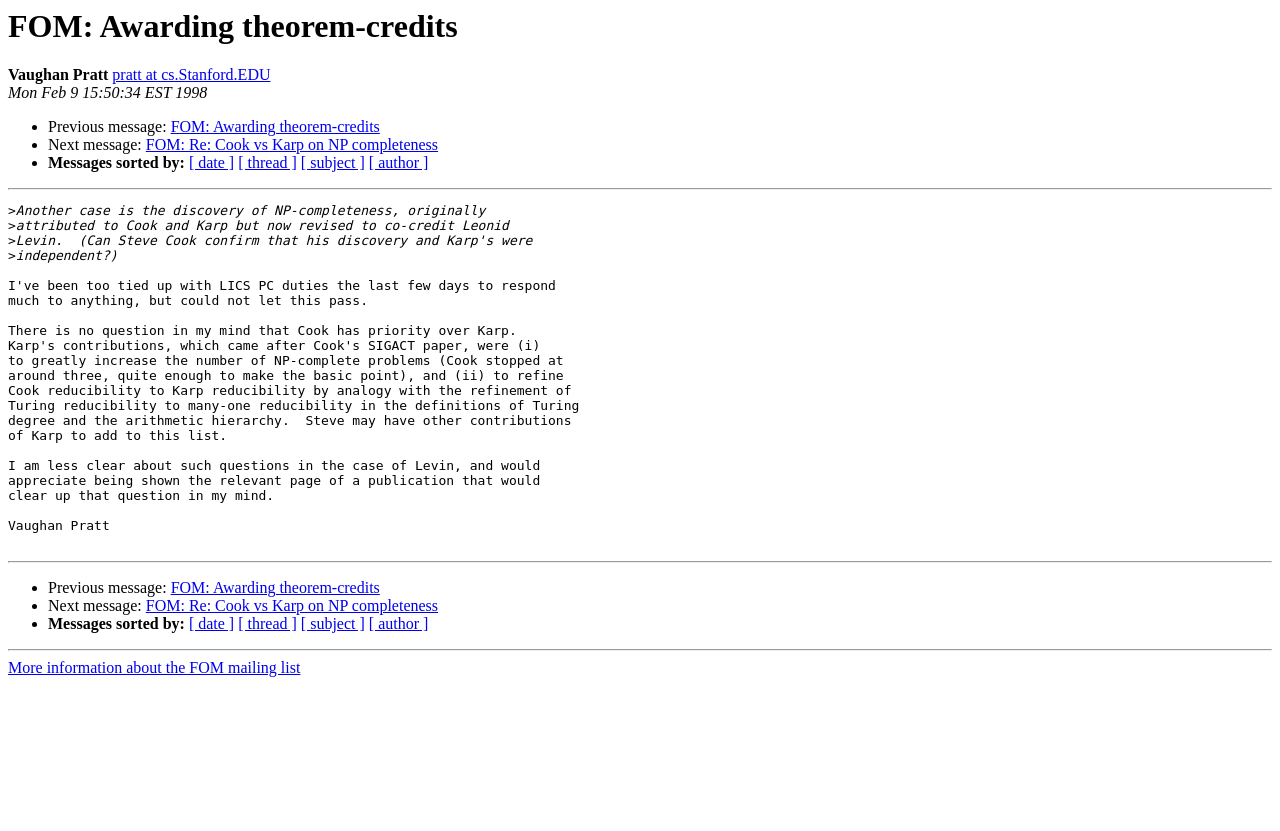Determine the bounding box coordinates for the element that should be clicked to follow this instruction: "Sort messages by date". The coordinates should be given as four float numbers between 0 and 1, in the format [left, top, right, bottom].

[0.148, 0.186, 0.183, 0.206]